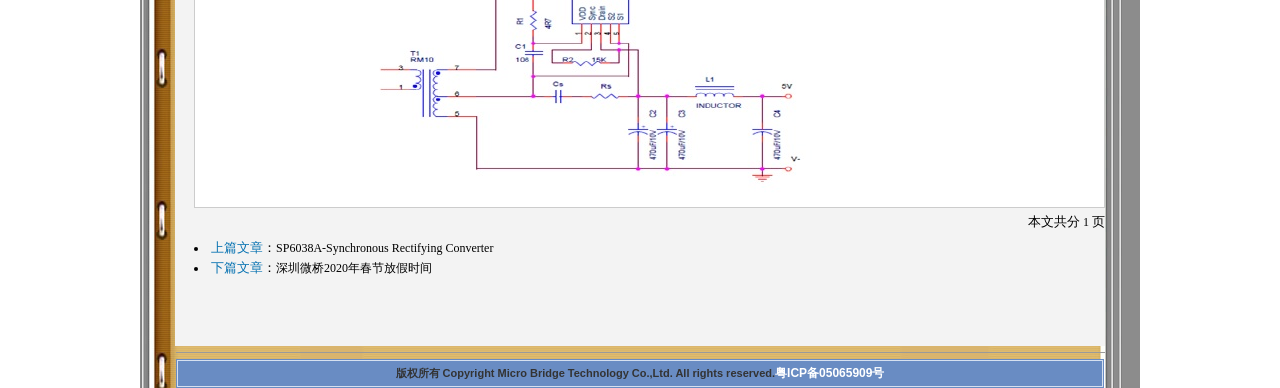Find the bounding box coordinates for the UI element whose description is: "SP6038A-Synchronous Rectifying Converter". The coordinates should be four float numbers between 0 and 1, in the format [left, top, right, bottom].

[0.216, 0.62, 0.385, 0.656]